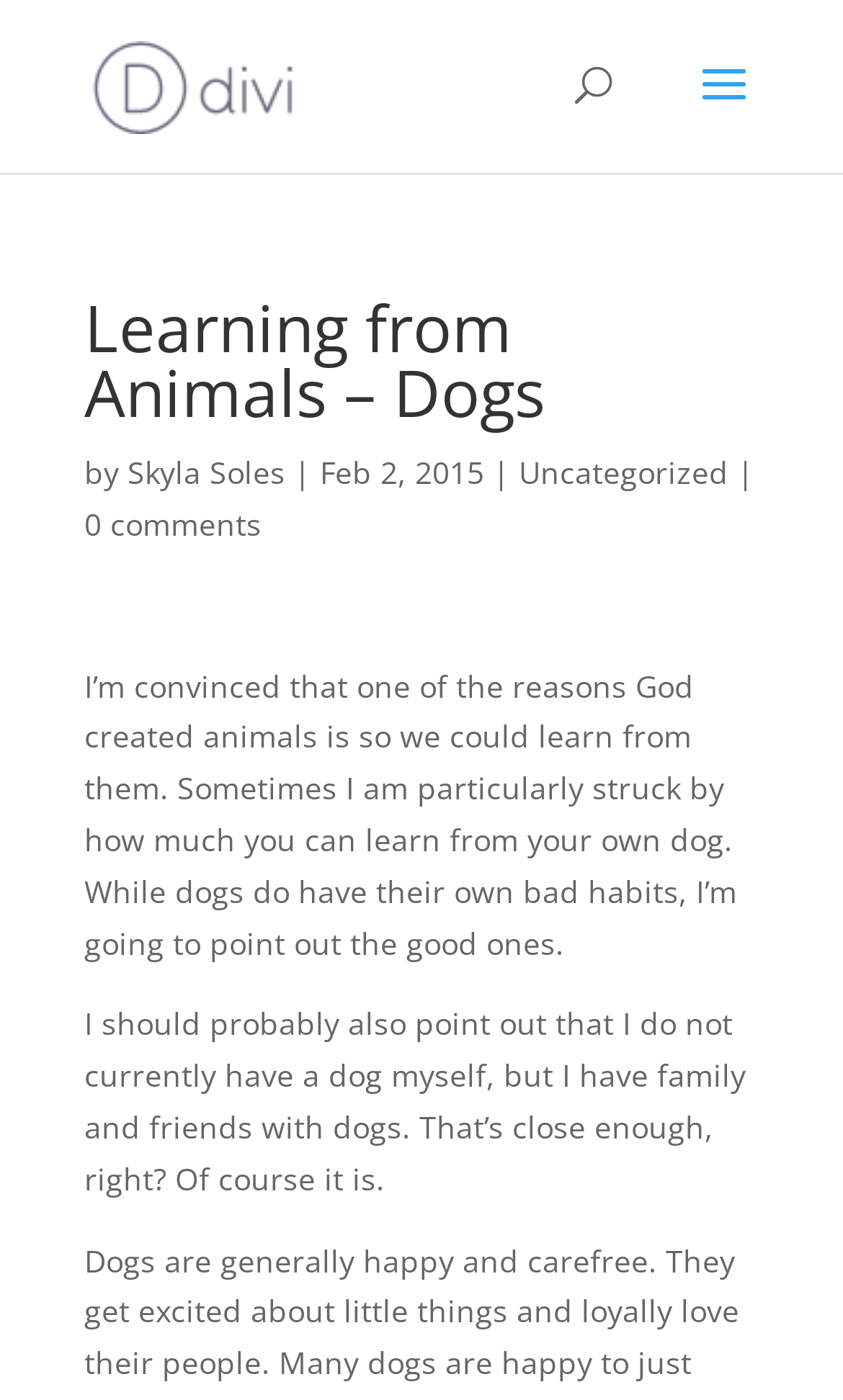Is the author a dog owner?
Could you answer the question with a detailed and thorough explanation?

The author mentions that they do not currently have a dog themselves, but have family and friends with dogs, implying that they are not a dog owner.